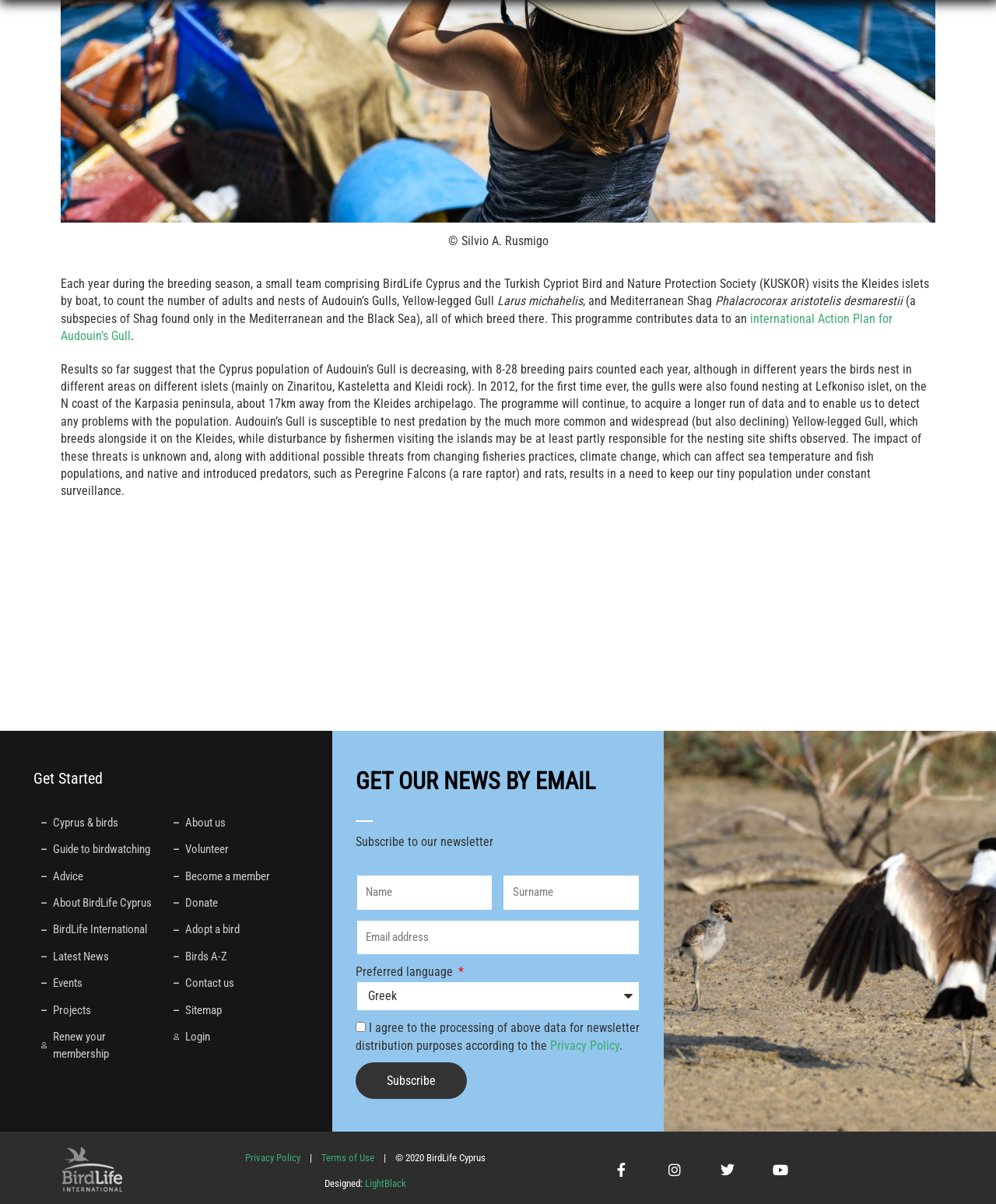Find the bounding box coordinates of the clickable area required to complete the following action: "Learn about 'Audouin’s Gull' from the international Action Plan".

[0.061, 0.258, 0.896, 0.285]